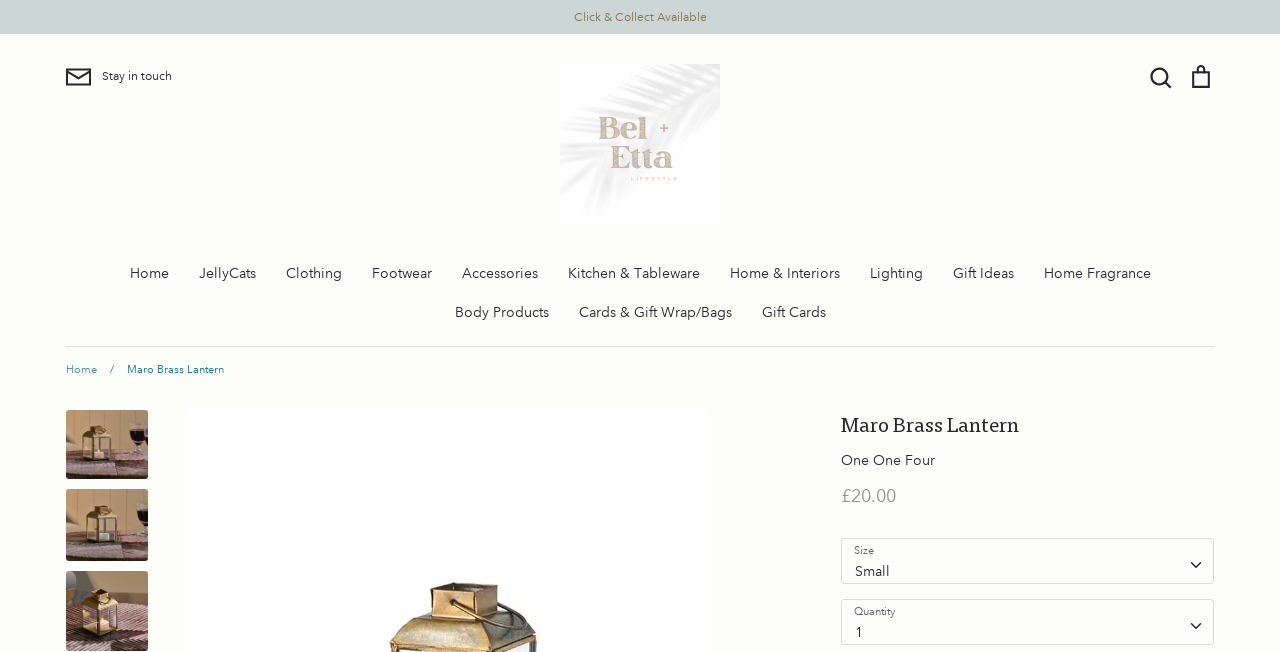Please find the bounding box coordinates of the clickable region needed to complete the following instruction: "Change the quantity of the Maro Brass Lantern". The bounding box coordinates must consist of four float numbers between 0 and 1, i.e., [left, top, right, bottom].

[0.657, 0.918, 0.948, 0.989]